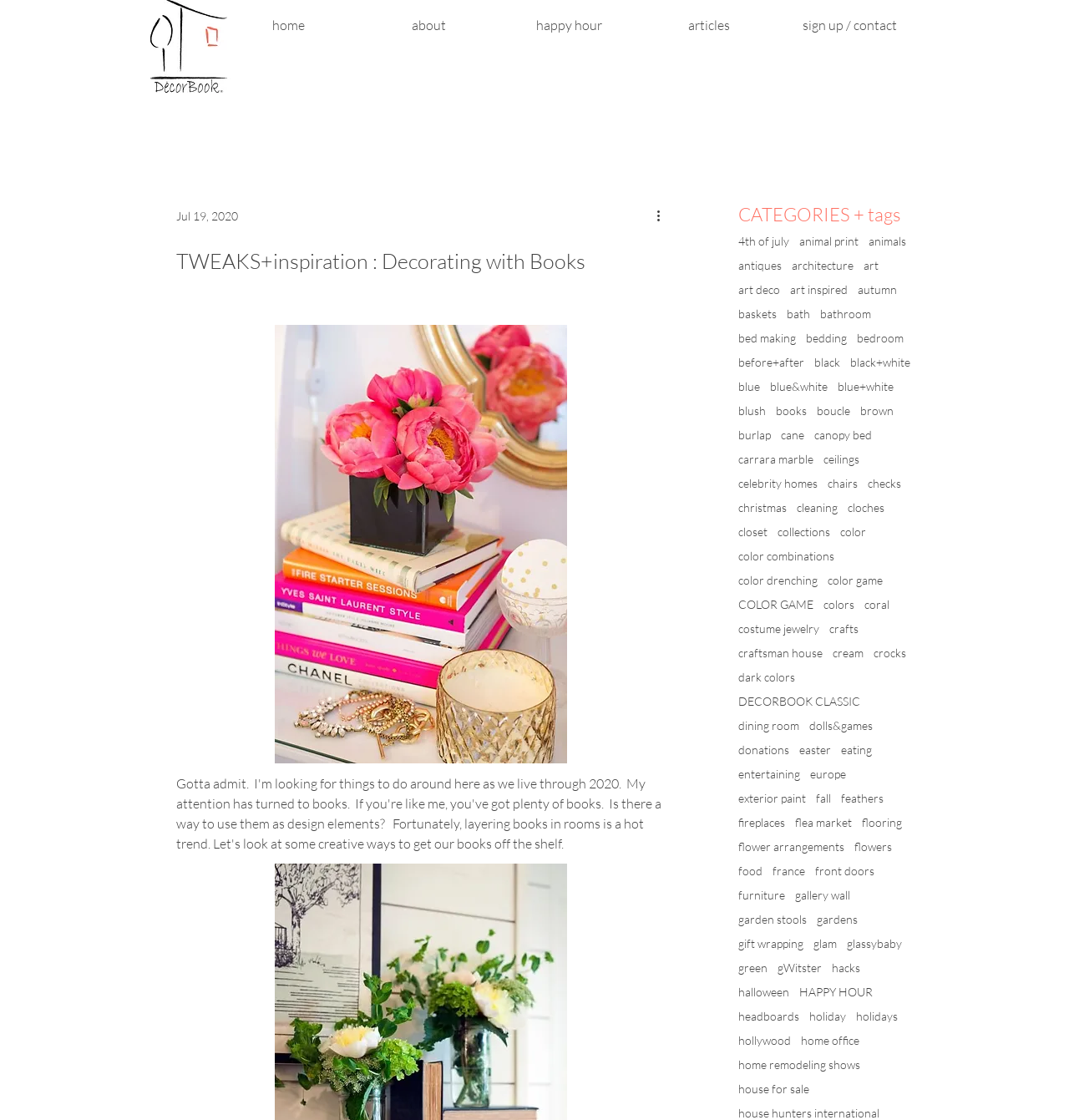Extract the heading text from the webpage.

TWEAKS+inspiration : Decorating with Books